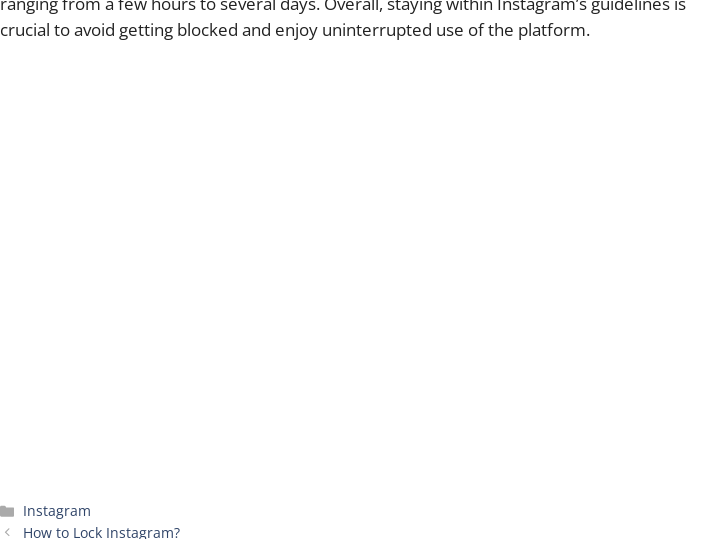What is 'Instagram jail'?
Analyze the screenshot and provide a detailed answer to the question.

The context of the image emphasizes the importance of understanding the concept of 'Instagram jail', which is a situation where users get blocked or restricted on the platform due to violations such as excessive activity or inappropriate content.